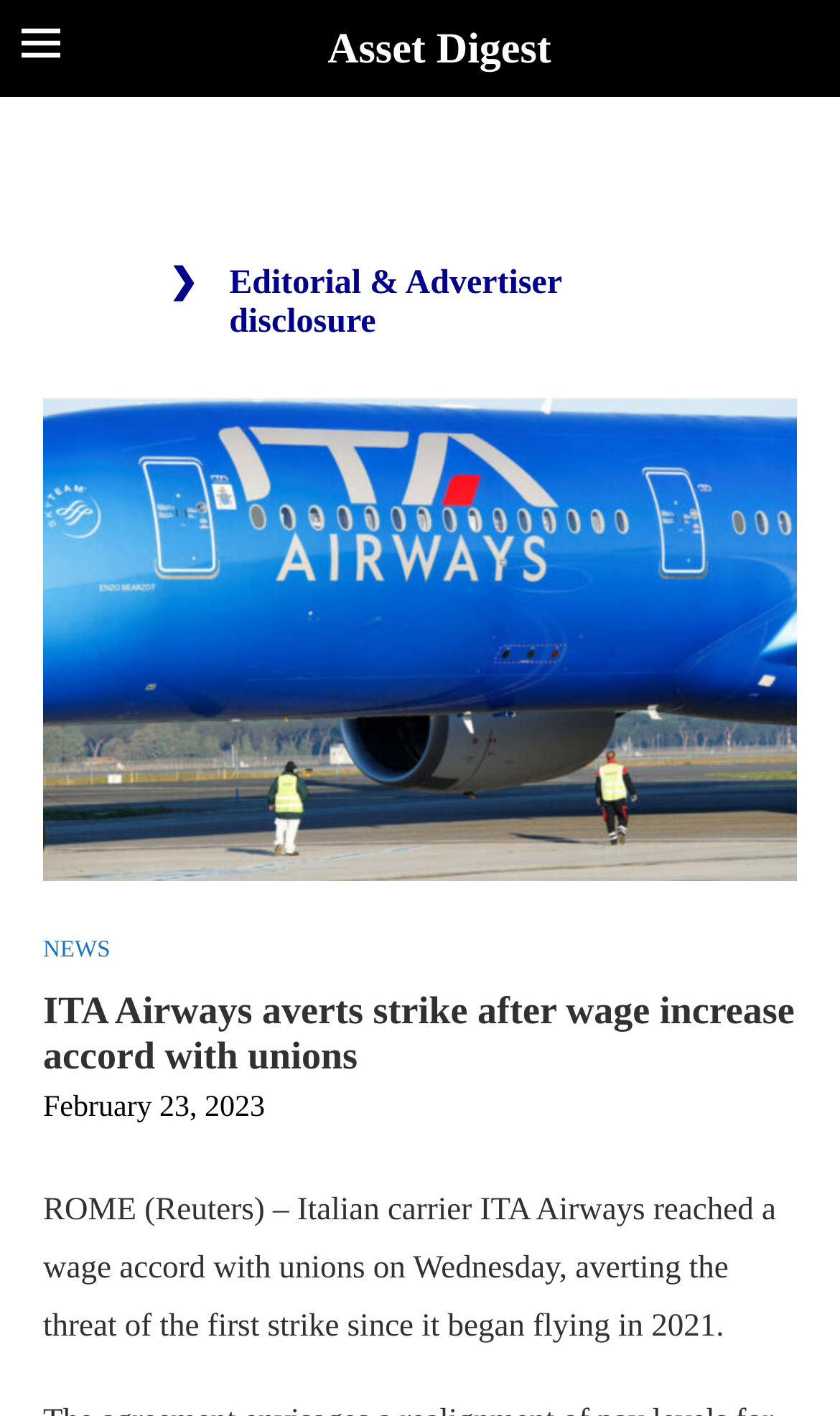Identify the text that serves as the heading for the webpage and generate it.

ITA Airways averts strike after wage increase accord with unions